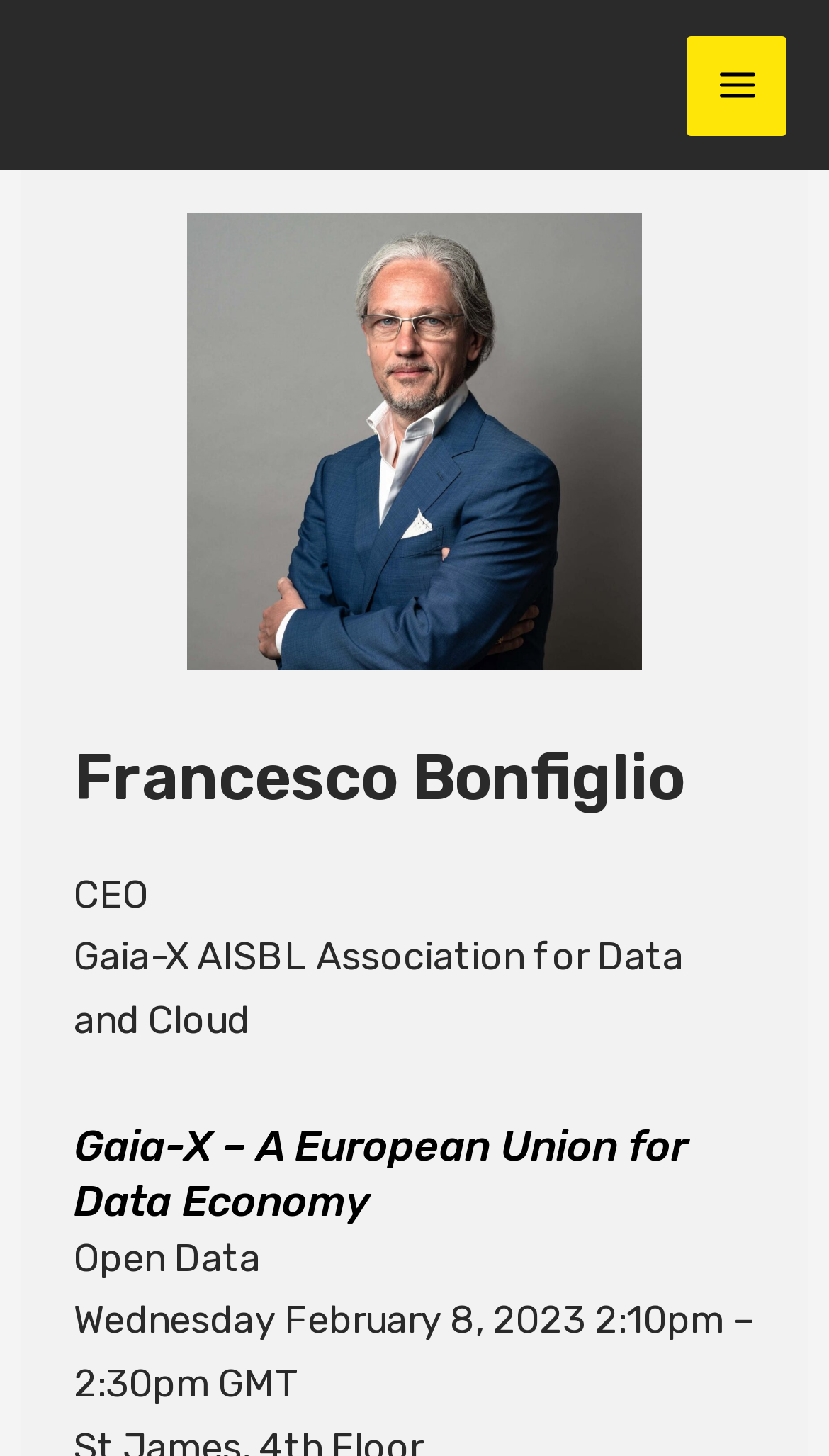Identify the bounding box for the described UI element: "Main Menu".

[0.828, 0.024, 0.949, 0.093]